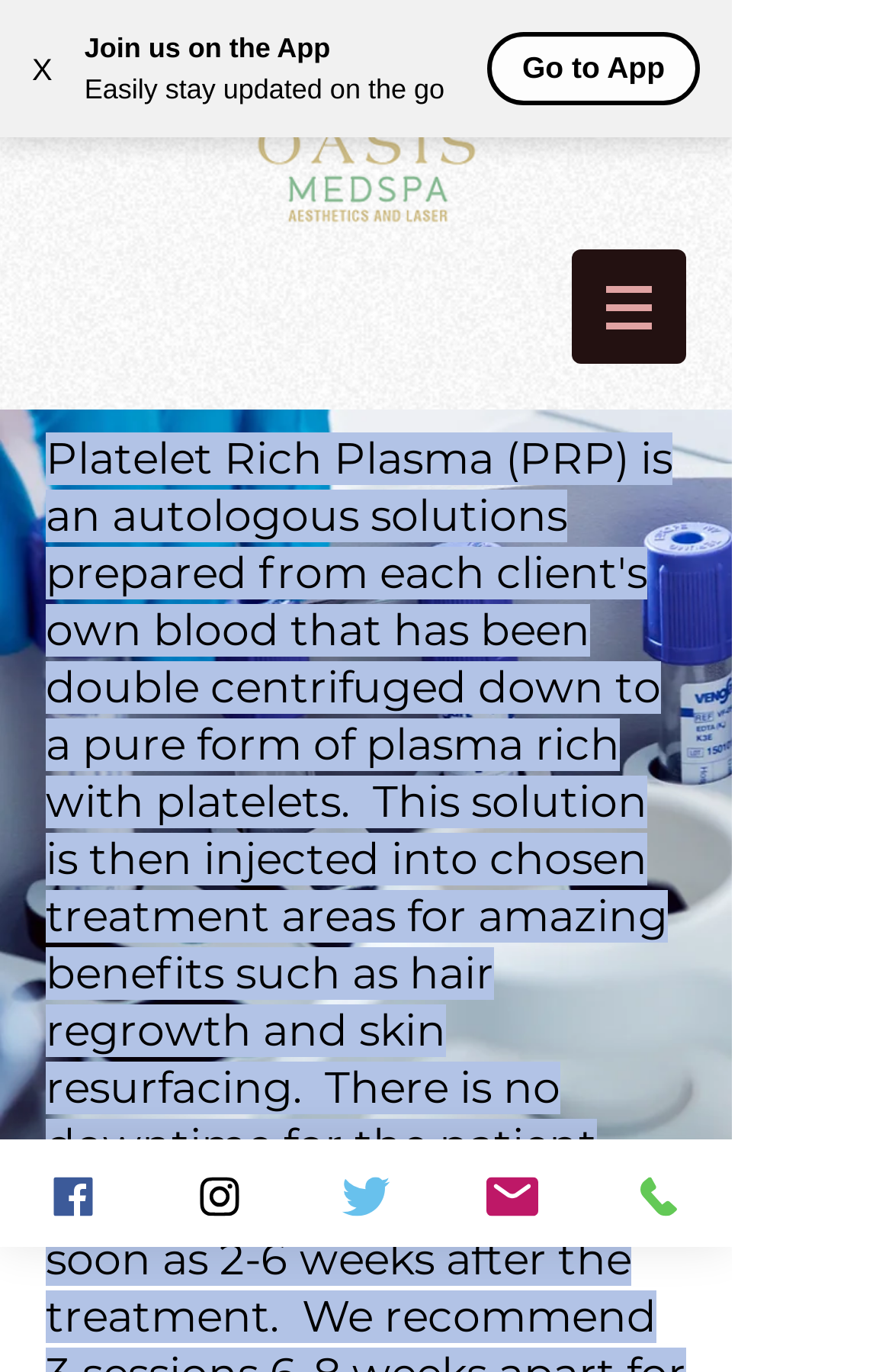What is the logo image filename?
Based on the screenshot, respond with a single word or phrase.

oasis logo1.png